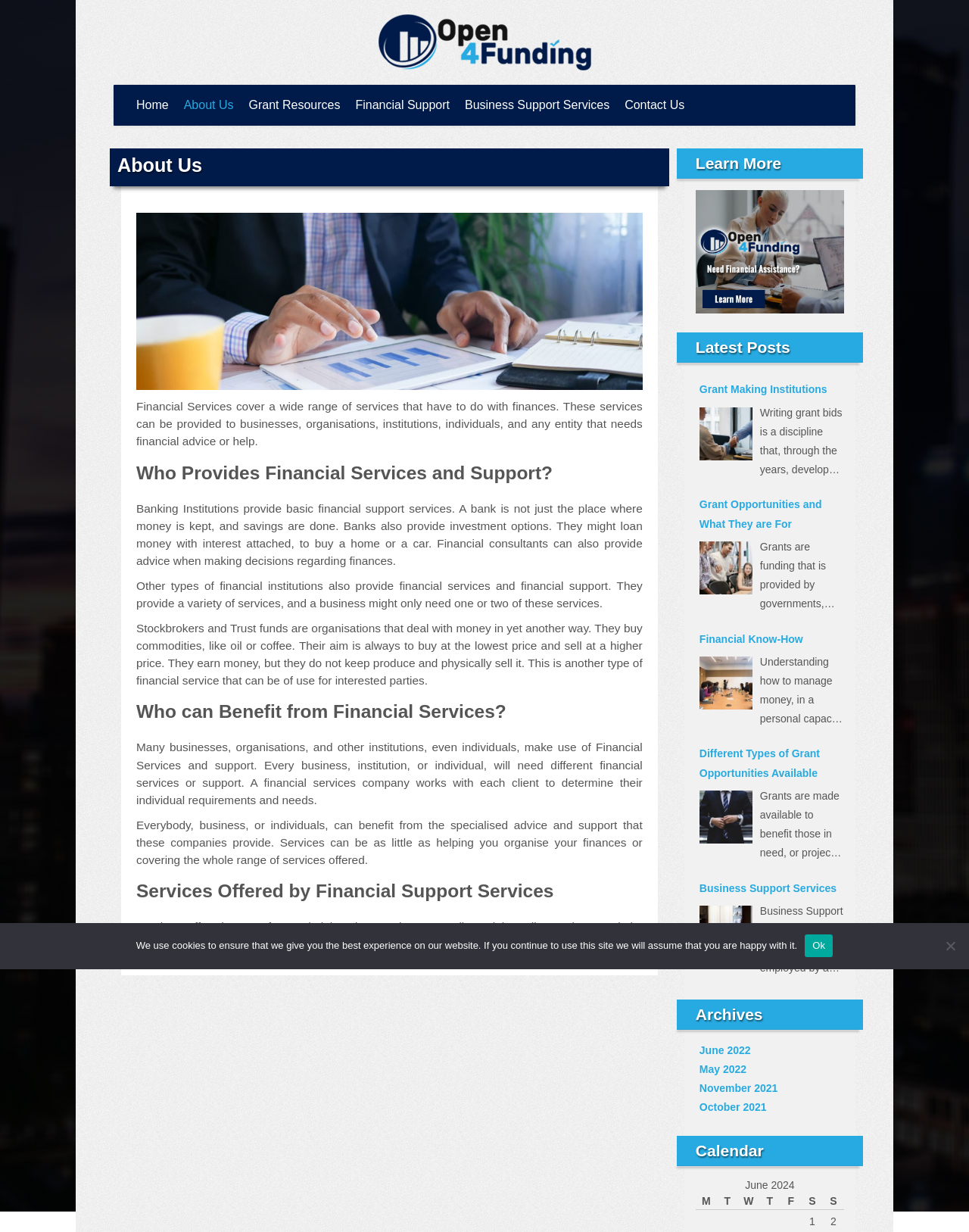Please find the bounding box coordinates of the element's region to be clicked to carry out this instruction: "Check the calendar for June 2022".

[0.722, 0.847, 0.775, 0.857]